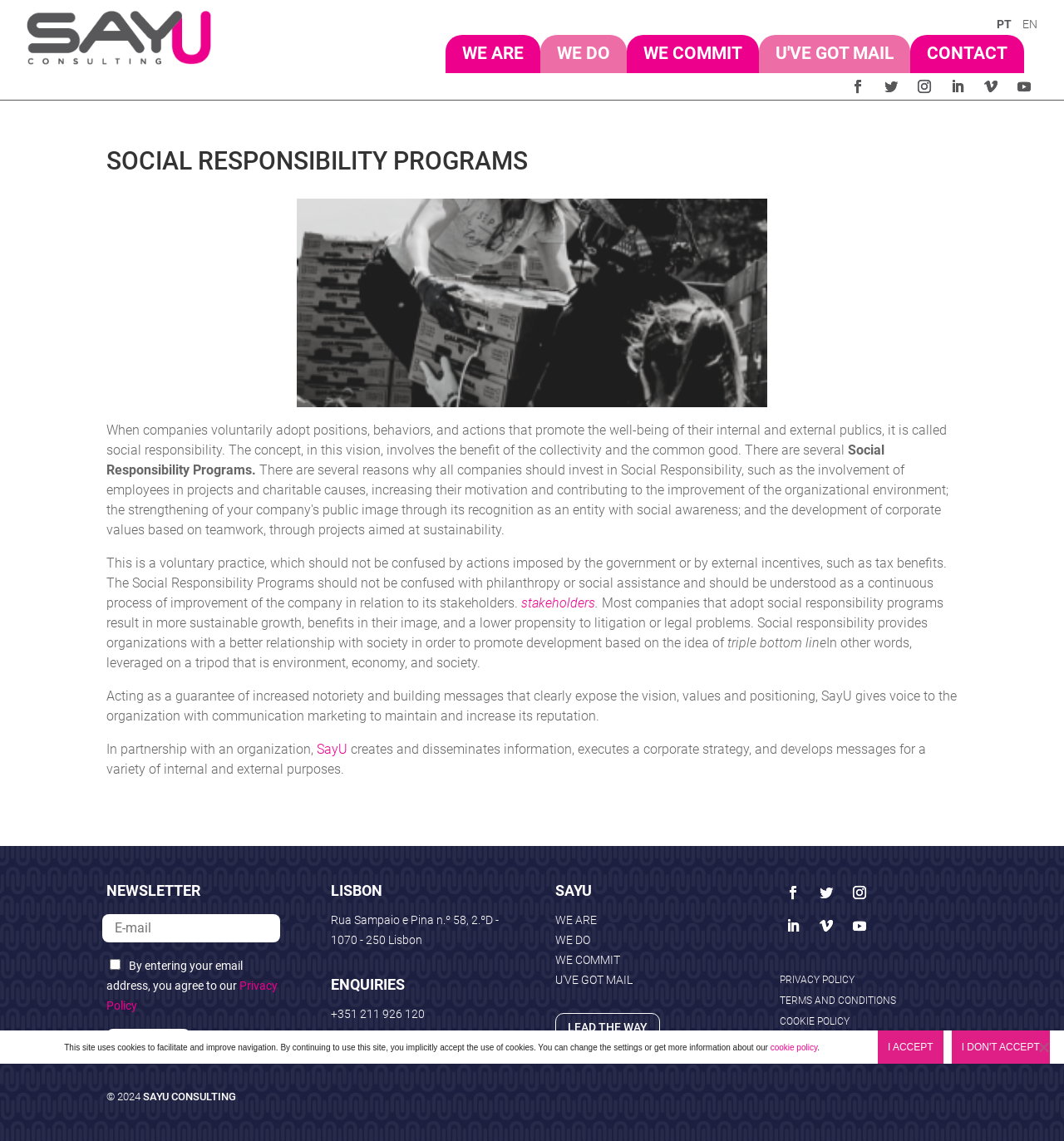Please identify the bounding box coordinates of the clickable element to fulfill the following instruction: "Subscribe to the newsletter". The coordinates should be four float numbers between 0 and 1, i.e., [left, top, right, bottom].

[0.1, 0.902, 0.179, 0.925]